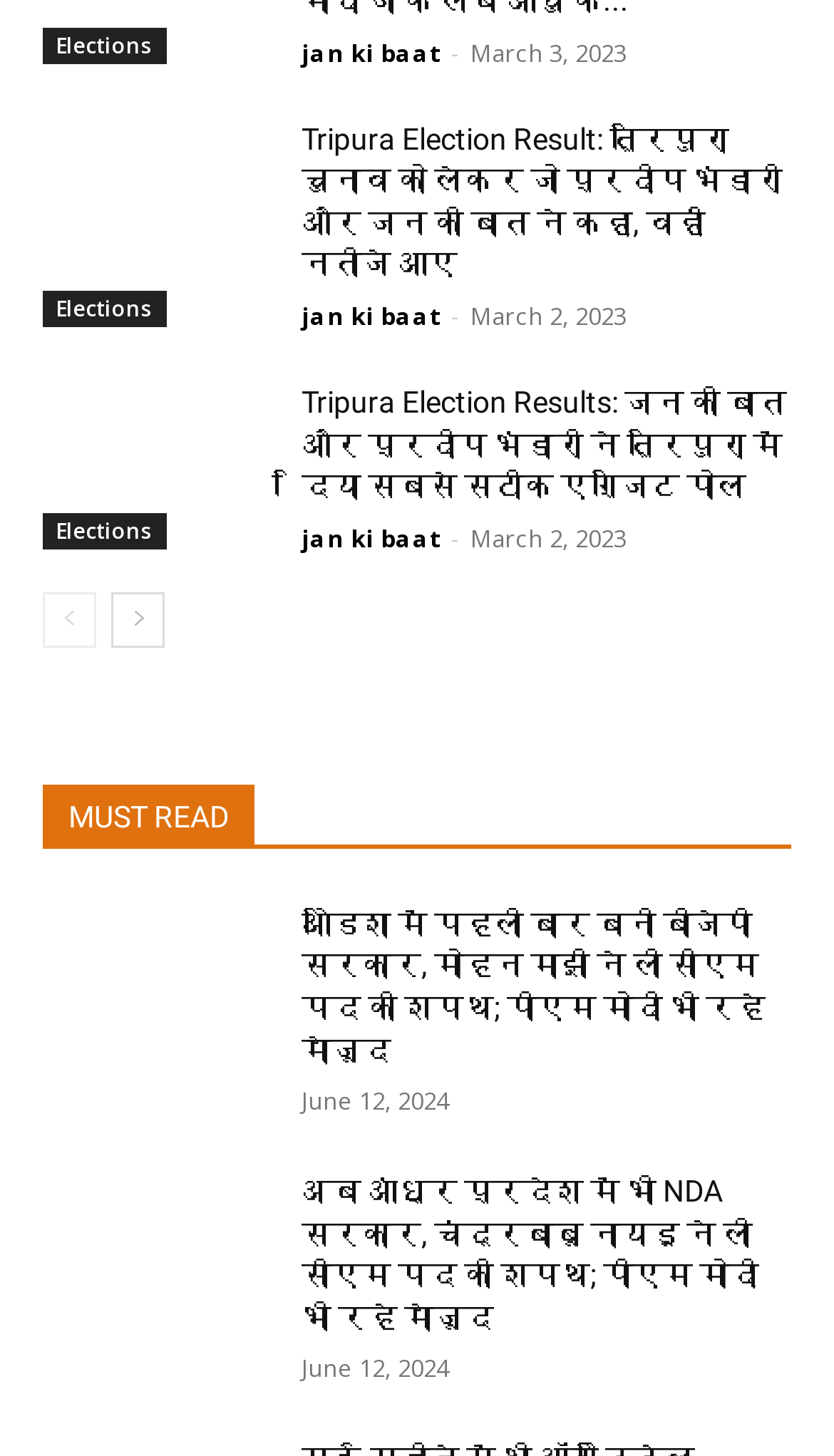Utilize the information from the image to answer the question in detail:
What is the topic of the first link?

The first link on the webpage has the text 'Elections', which suggests that the topic of the link is related to elections.